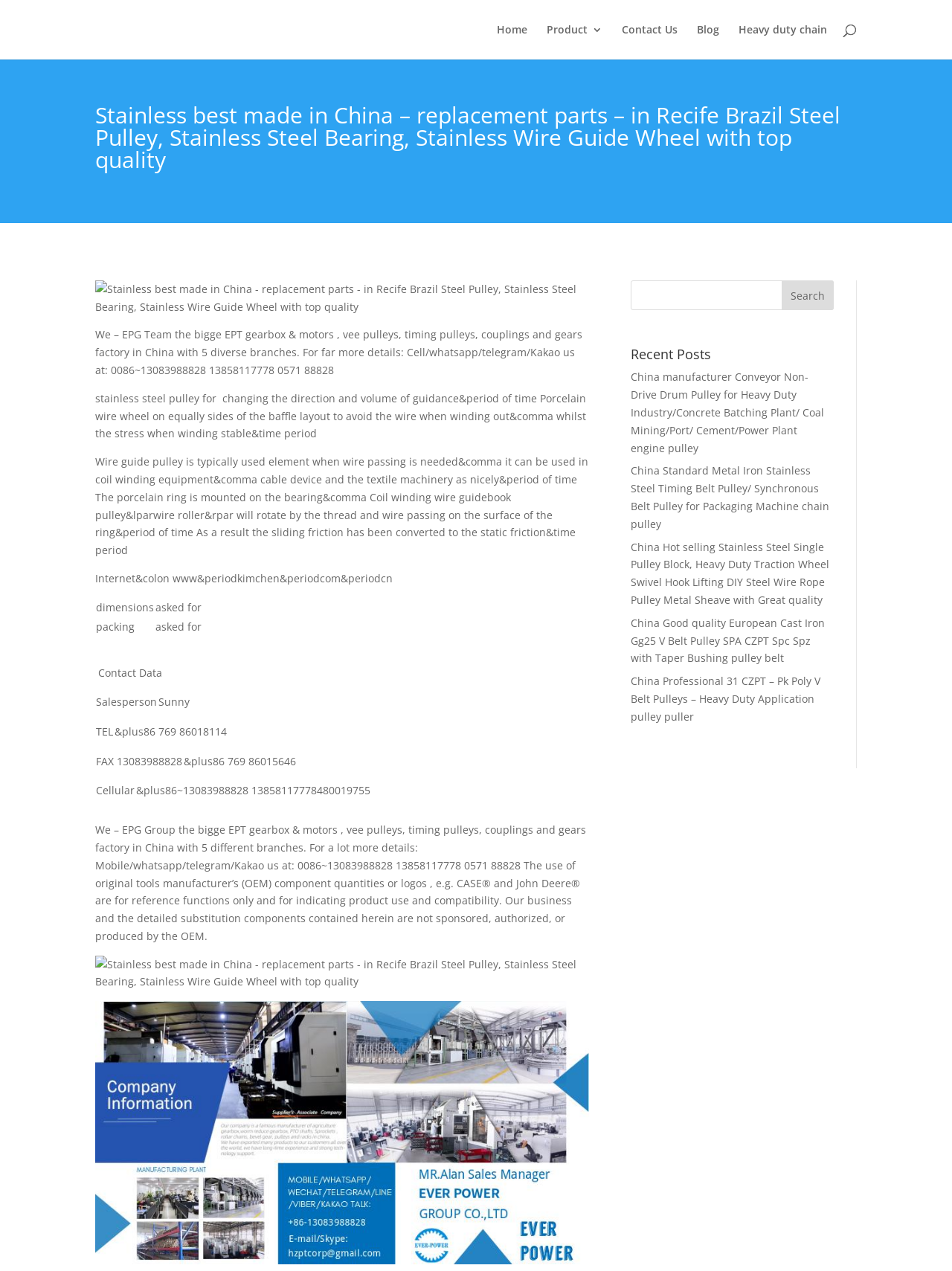Select the bounding box coordinates of the element I need to click to carry out the following instruction: "Search for a product".

[0.663, 0.22, 0.876, 0.244]